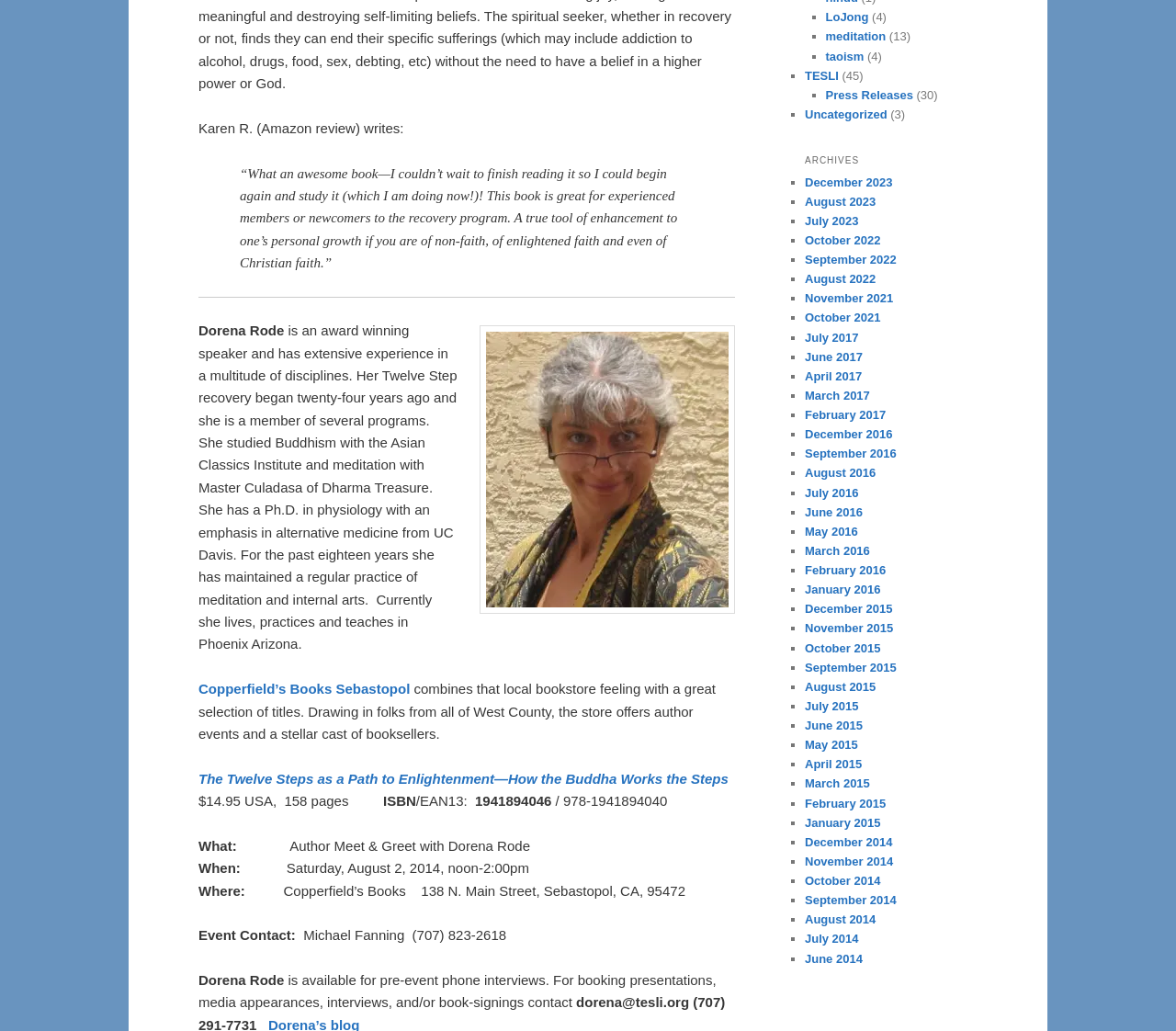Provide the bounding box coordinates of the HTML element this sentence describes: "Uncategorized". The bounding box coordinates consist of four float numbers between 0 and 1, i.e., [left, top, right, bottom].

[0.684, 0.104, 0.754, 0.118]